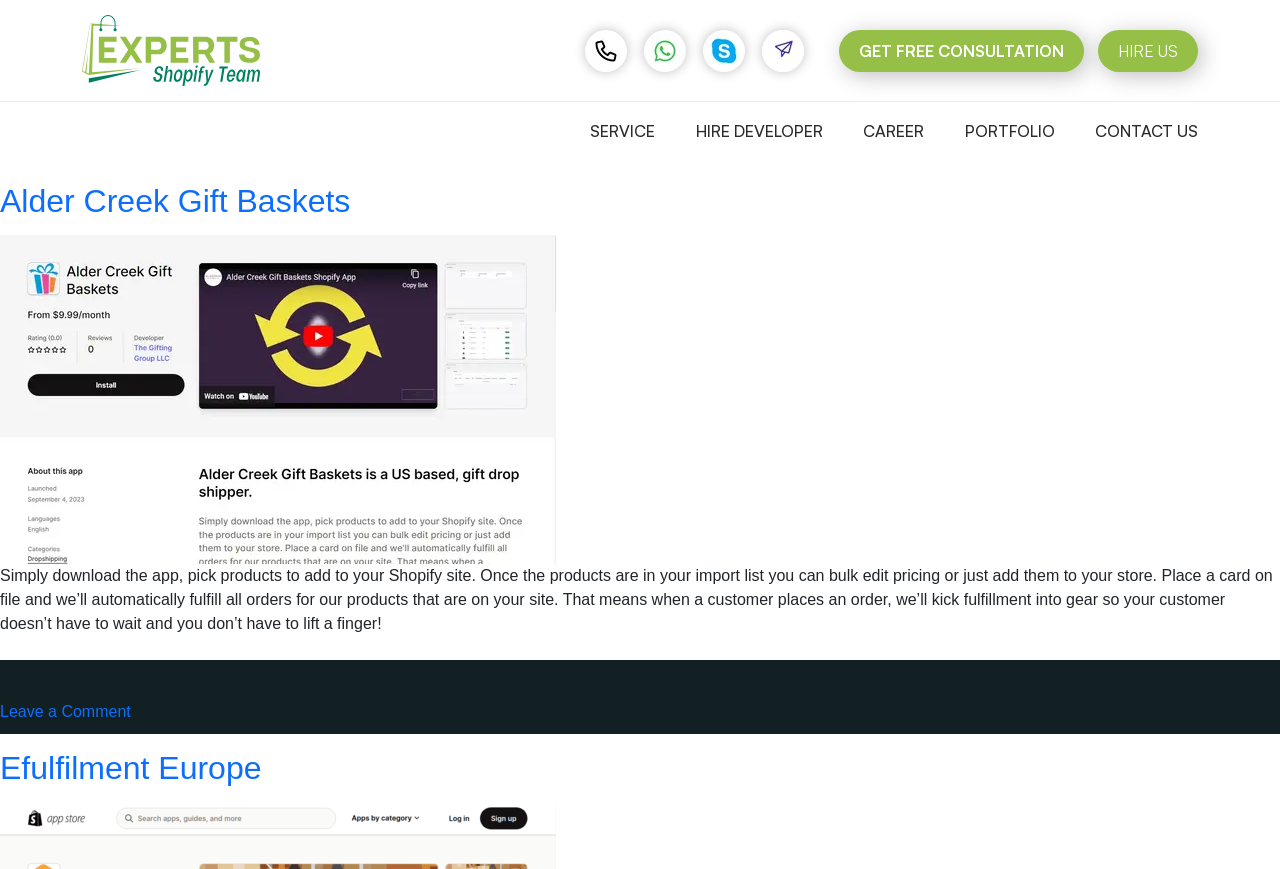Generate a thorough explanation of the webpage's elements.

The webpage is an archive of a portfolio, showcasing various projects of a Shopify development company. At the top left corner, there is a logo of the company, accompanied by a smaller image. On the top right side, there are five small images arranged horizontally, possibly representing different projects or services.

Below the top section, there is a navigation menu with links to various pages, including "GET FREE CONSULTATION", "HIRE US", "SERVICE", "HIRE DEVELOPER", "CAREER", "PORTFOLIO", and "CONTACT US". These links are arranged horizontally, with "GET FREE CONSULTATION" on the left and "CONTACT US" on the right.

The main content of the page is divided into two sections. The first section features an article about "Alder Creek Gift Baskets", with a heading and a brief description of the project. The description explains how the app works, allowing users to import products and fulfill orders automatically.

Below the first section, there is a small gap, and then another section begins, featuring a footer with a link to leave a comment on the "Alder Creek Gift Baskets" project. Finally, there is a third section with a heading "Efulfilment Europe", which is another project showcased in the portfolio.

Overall, the webpage is a showcase of the company's portfolio, with a clean and organized layout, featuring multiple projects and services offered by the company.